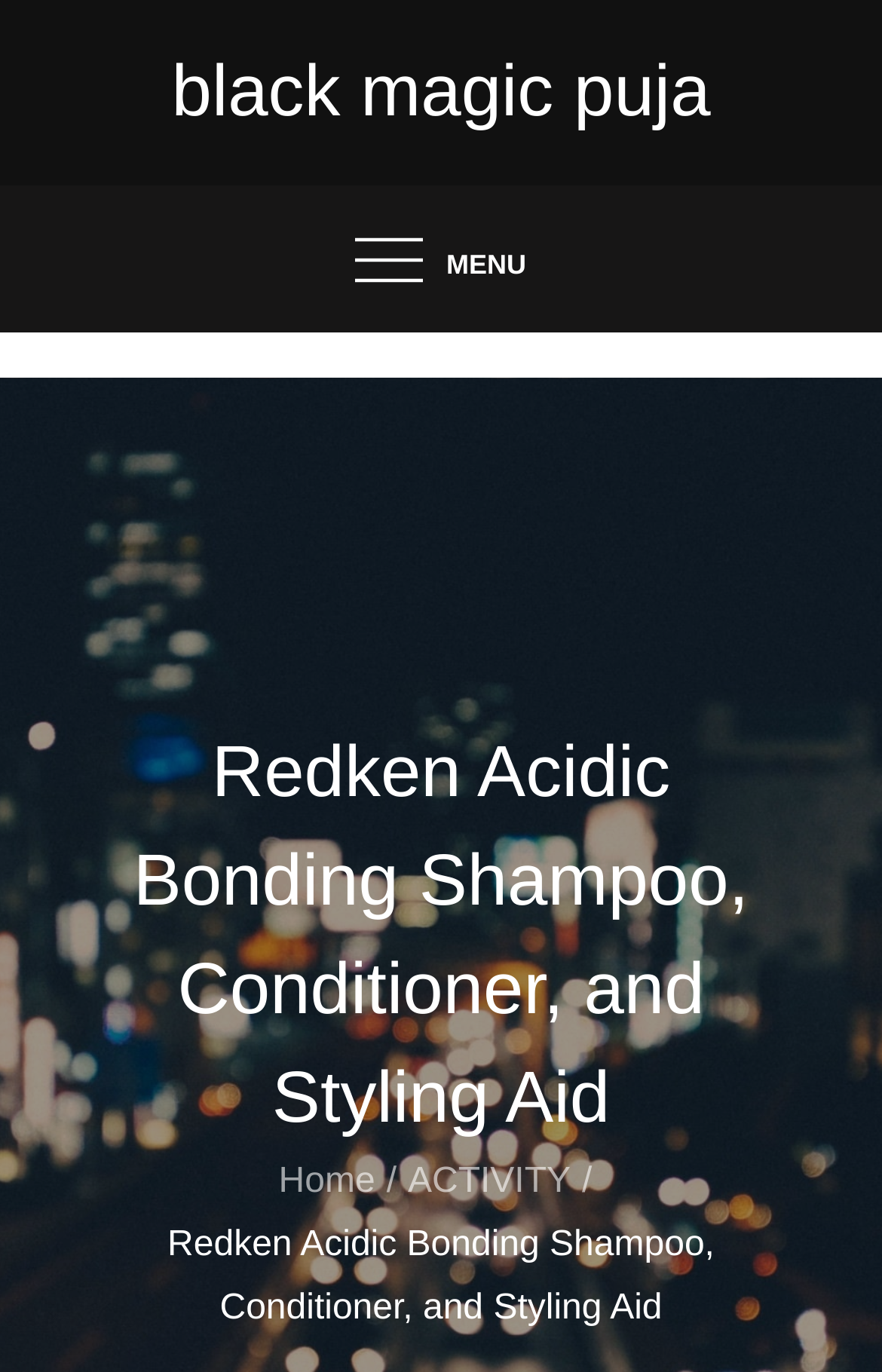Respond concisely with one word or phrase to the following query:
What is the navigation section?

Breadcrumbs